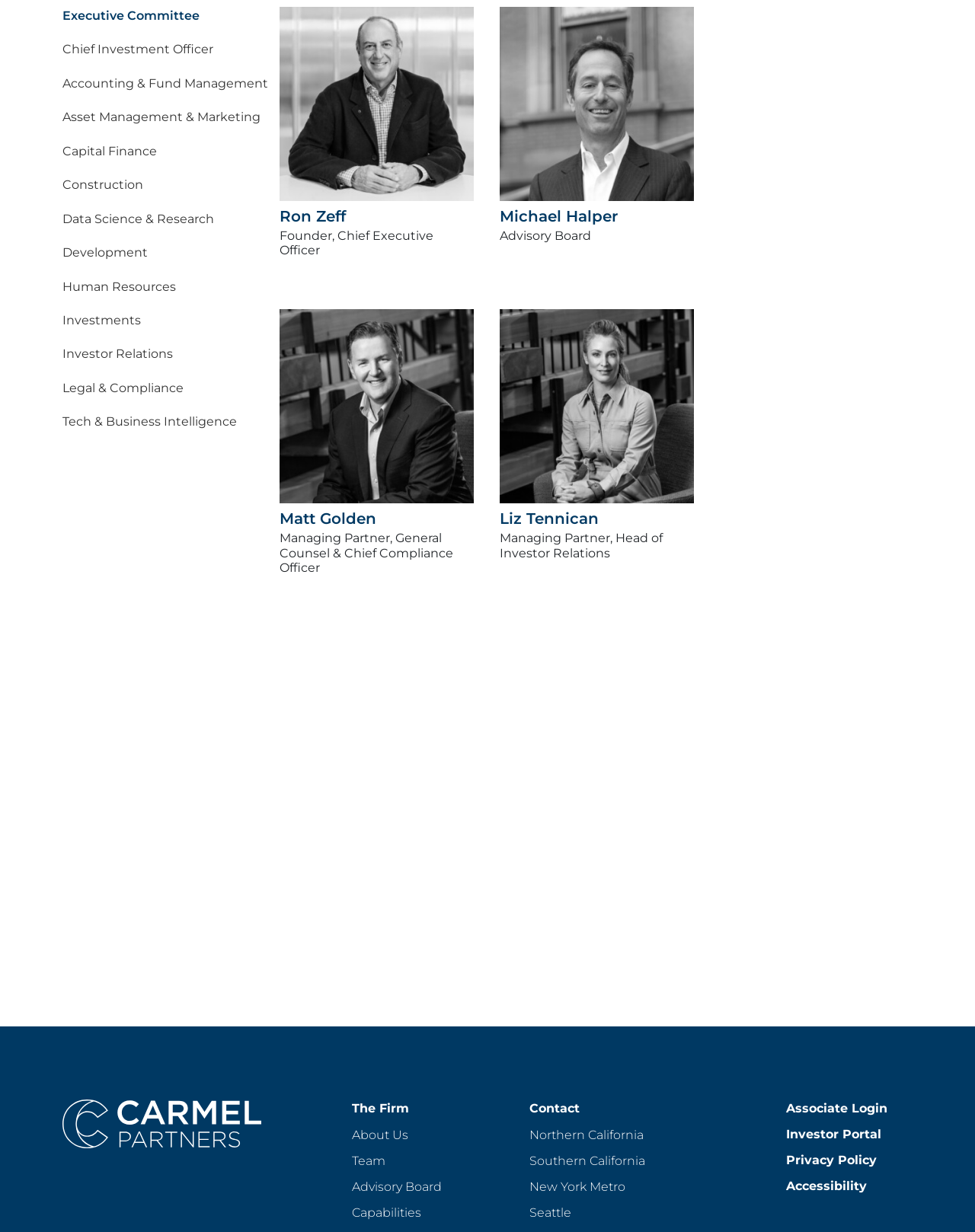Please identify the bounding box coordinates of the area that needs to be clicked to fulfill the following instruction: "View Ron Zeff's profile."

[0.287, 0.006, 0.486, 0.163]